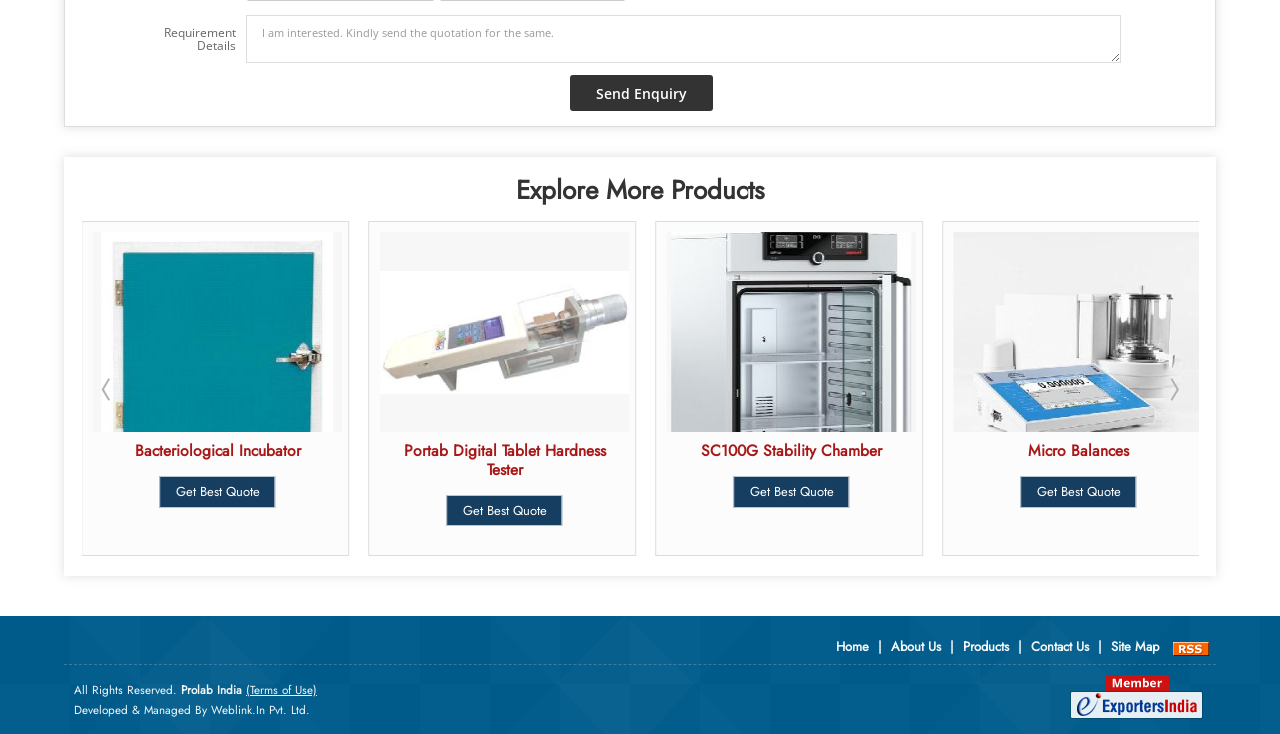What is the purpose of the 'Get Best Quote' links?
Answer the question with as much detail as possible.

The 'Get Best Quote' links are located next to each product listing, suggesting that they are used to request a price quote for the corresponding product. Clicking on the link may trigger an email or message to the website owner or administrator, allowing the user to request more information about the product's pricing.